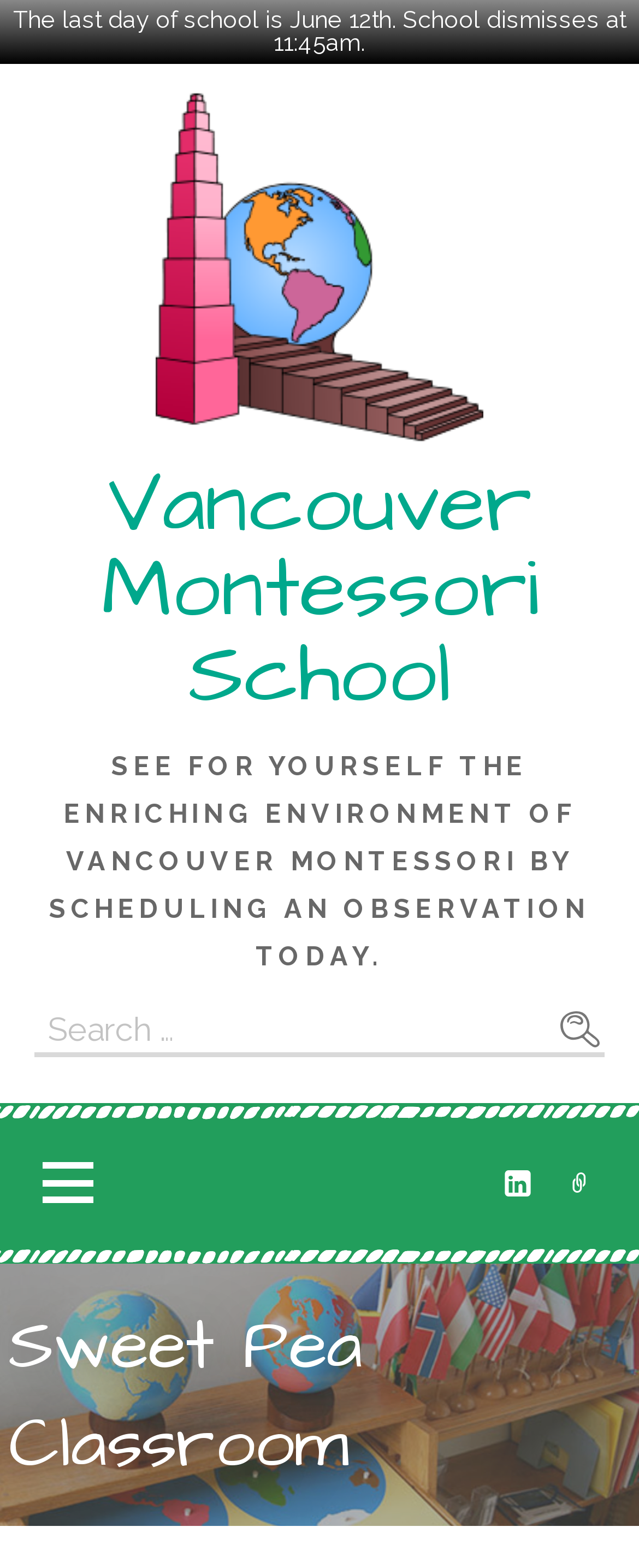Given the description "LinkedIn", determine the bounding box of the corresponding UI element.

[0.769, 0.738, 0.851, 0.771]